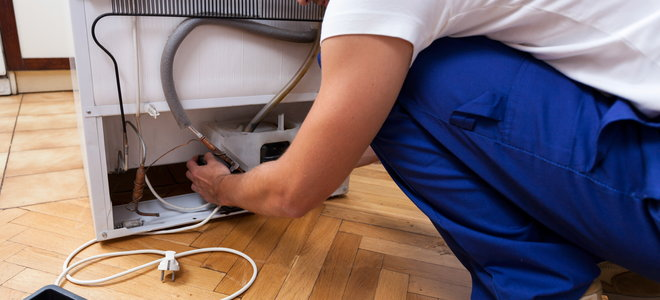Analyze the image and deliver a detailed answer to the question: What is the technician focused on?

The technician is crouched down and focused on the intricate wiring and components inside the freezer's rear panel, indicating that they are performing maintenance or repair work on the appliance.